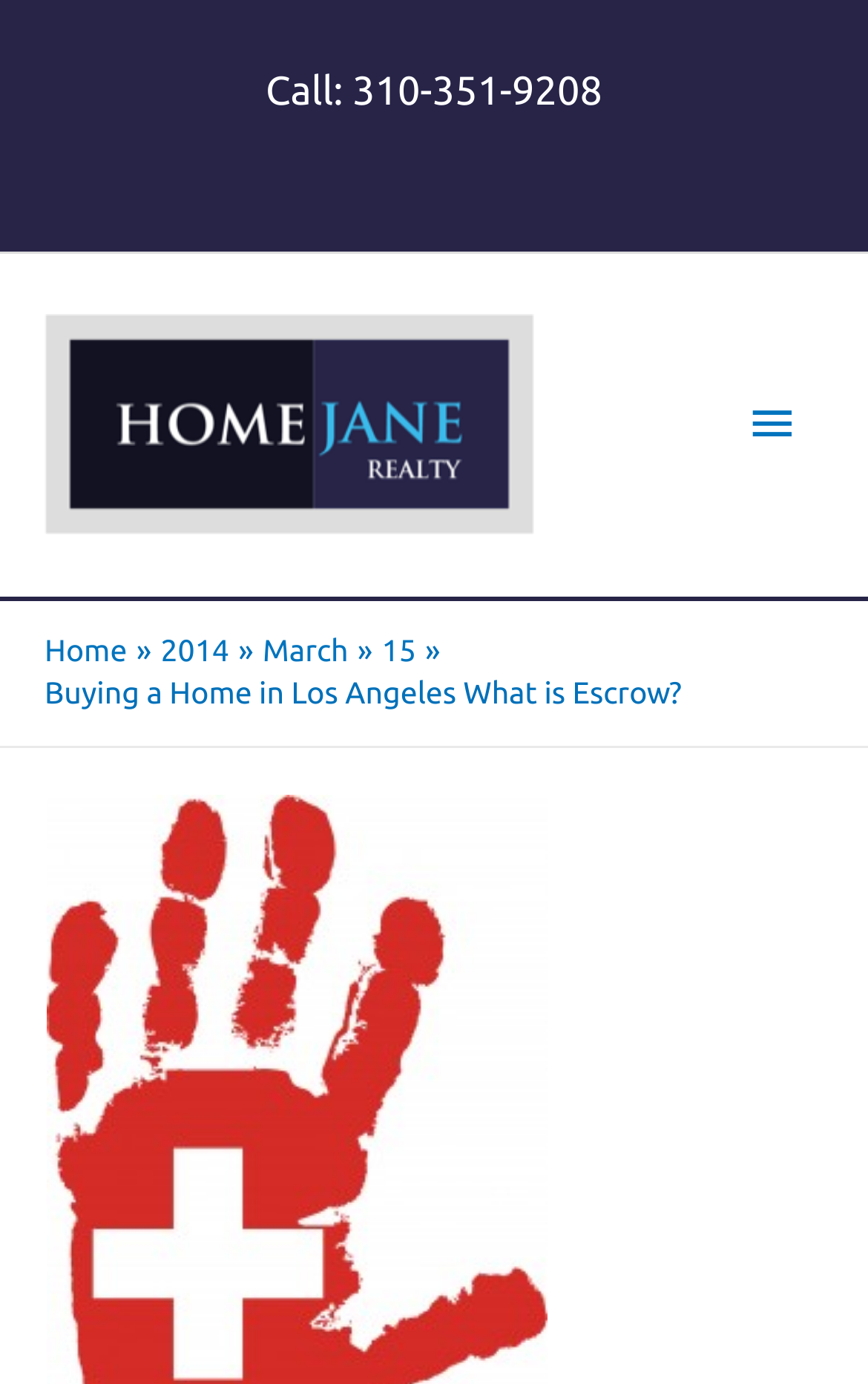Carefully examine the image and provide an in-depth answer to the question: What is the phone number to call?

I found the phone number by looking at the StaticText element with the text 'Call: 310-351-9208' located at the top of the page.